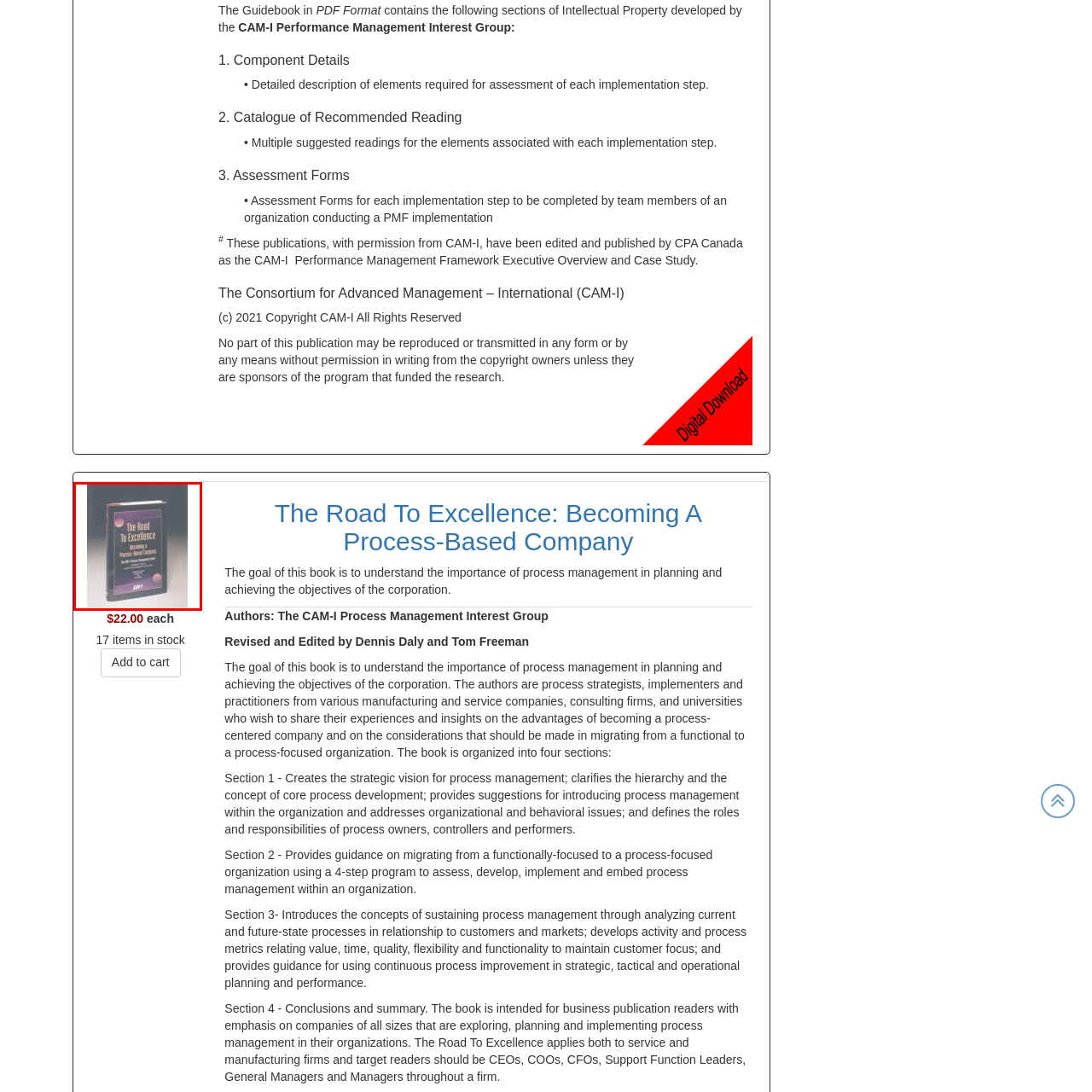What is the author's affiliation?
Look closely at the part of the image outlined in red and give a one-word or short phrase answer.

CAM-I Process Management Interest Group